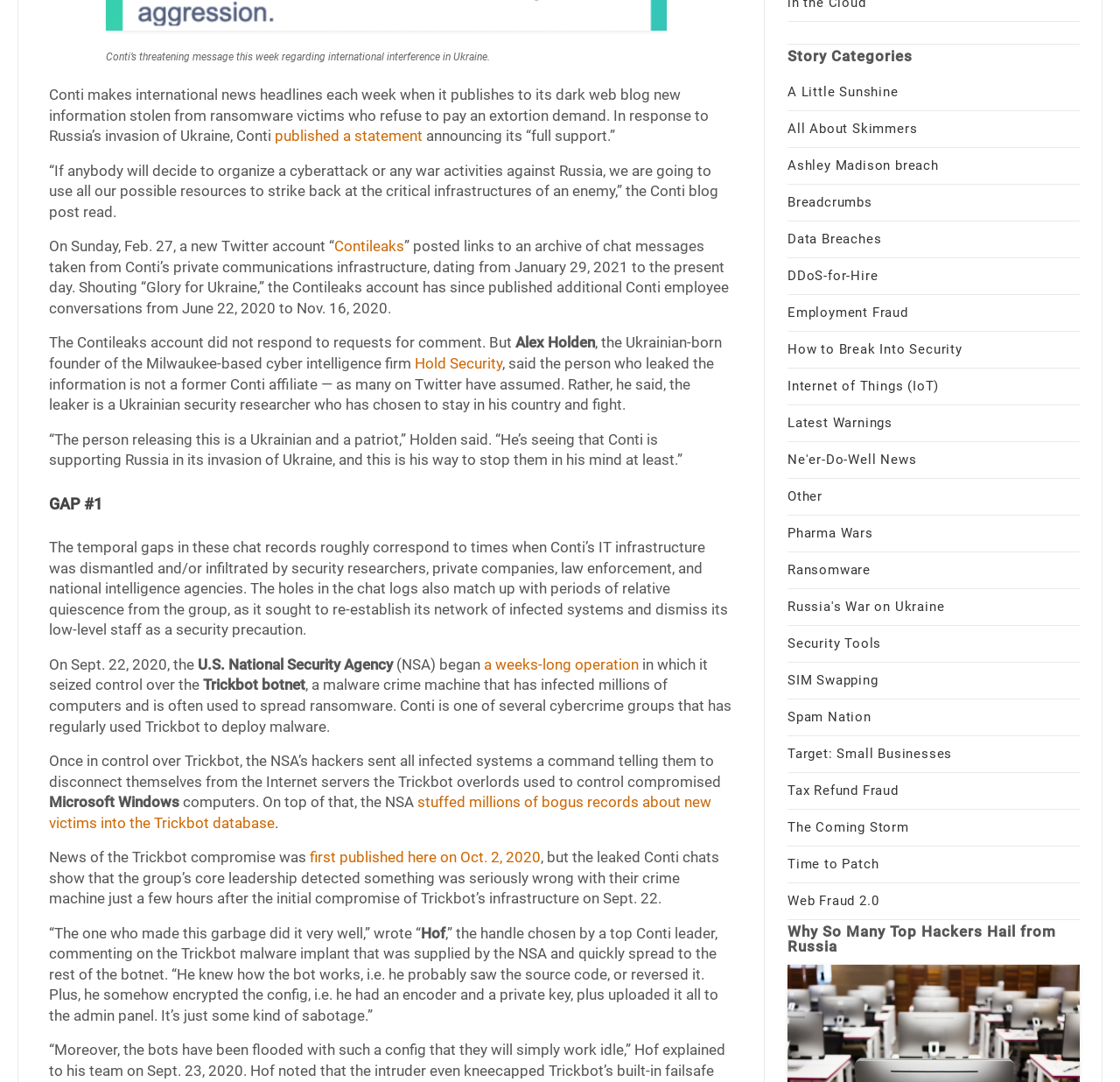Please reply with a single word or brief phrase to the question: 
What did the NSA do to Trickbot?

Seized control and sent command to disconnect